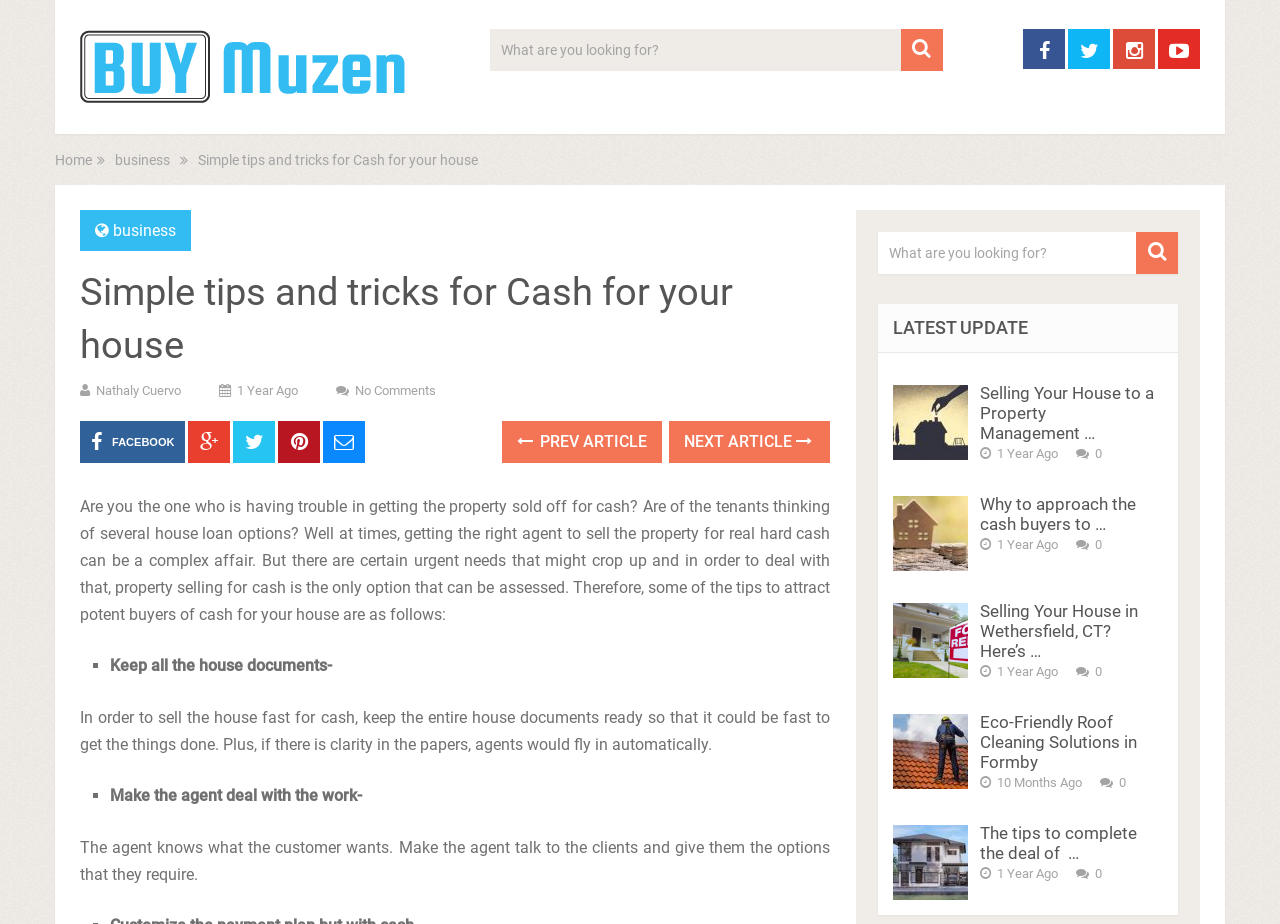Provide the bounding box coordinates for the area that should be clicked to complete the instruction: "Search for something".

[0.382, 0.031, 0.736, 0.077]